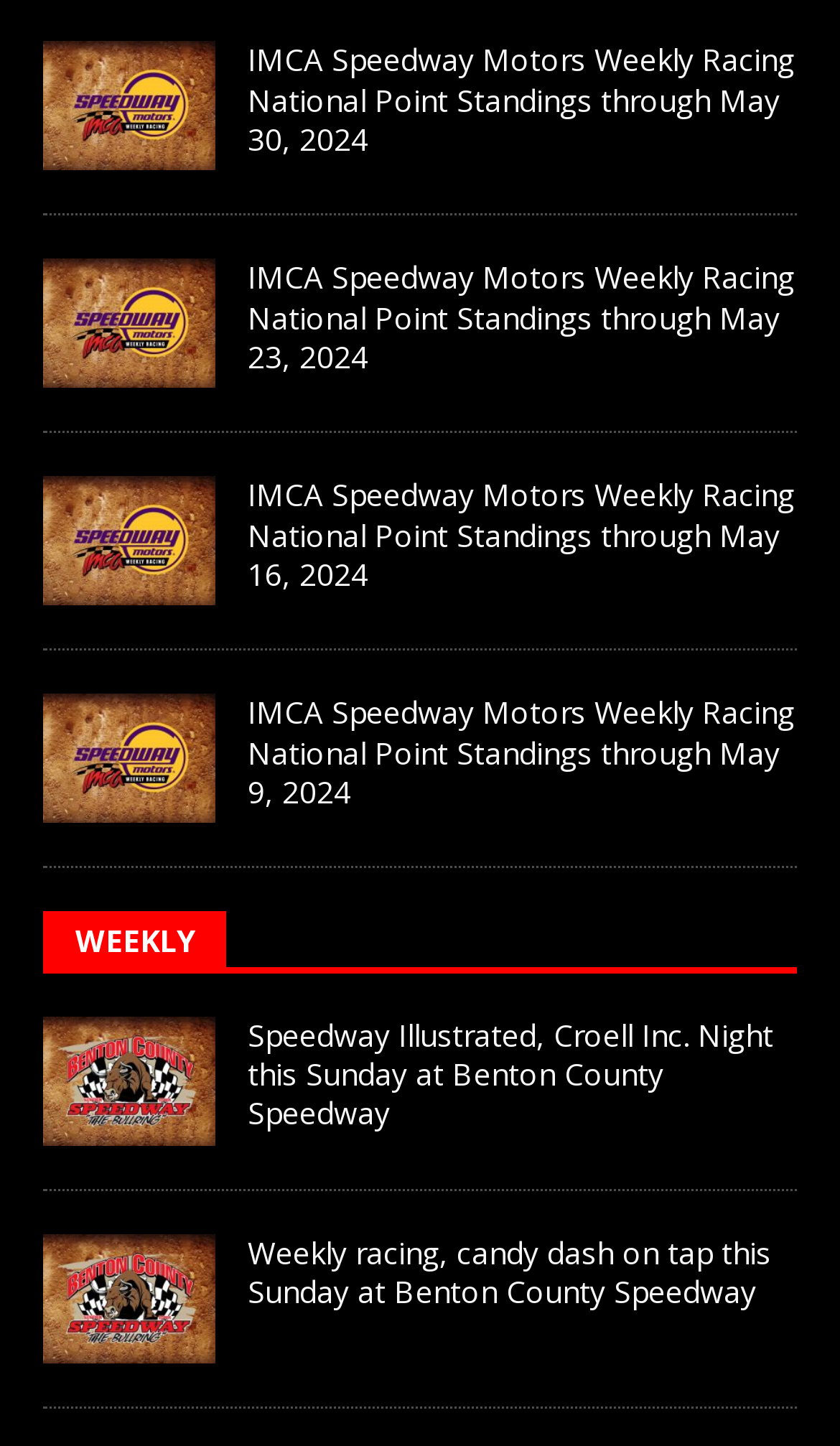Please give a succinct answer using a single word or phrase:
How many links are there on this webpage?

8